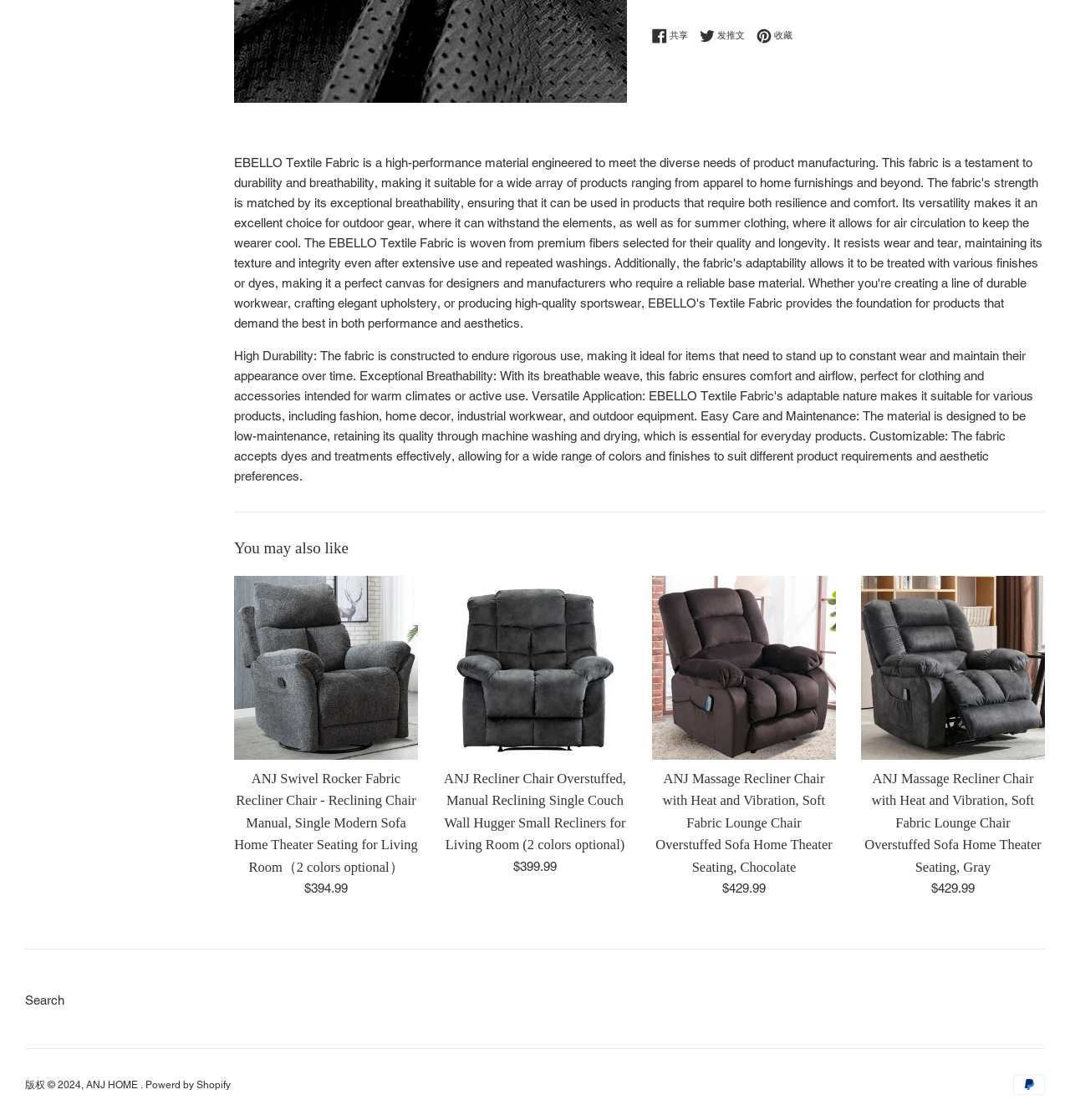Identify the bounding box coordinates for the UI element described as follows: ANJ HOME. Use the format (top-left x, top-left y, bottom-right x, bottom-right y) and ensure all values are floating point numbers between 0 and 1.

[0.08, 0.964, 0.131, 0.974]